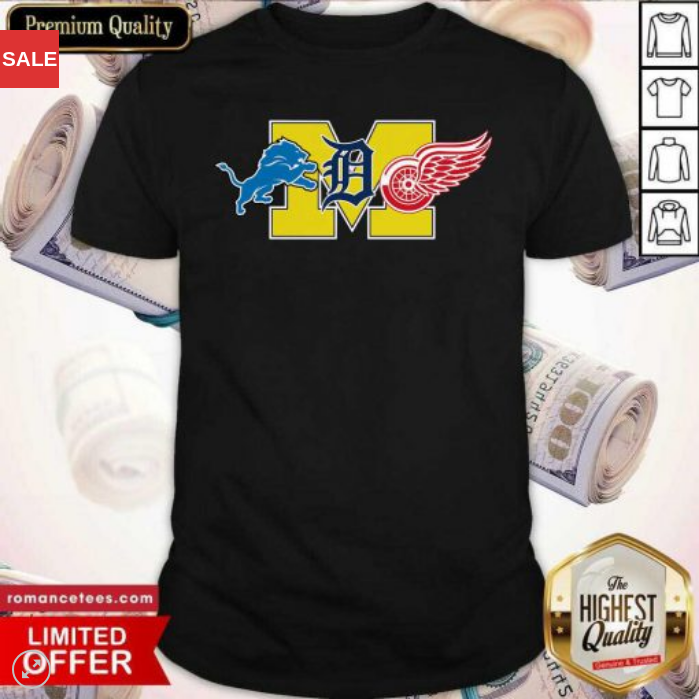How many sports teams are featured on the T-shirt?
Look at the screenshot and respond with one word or a short phrase.

Two